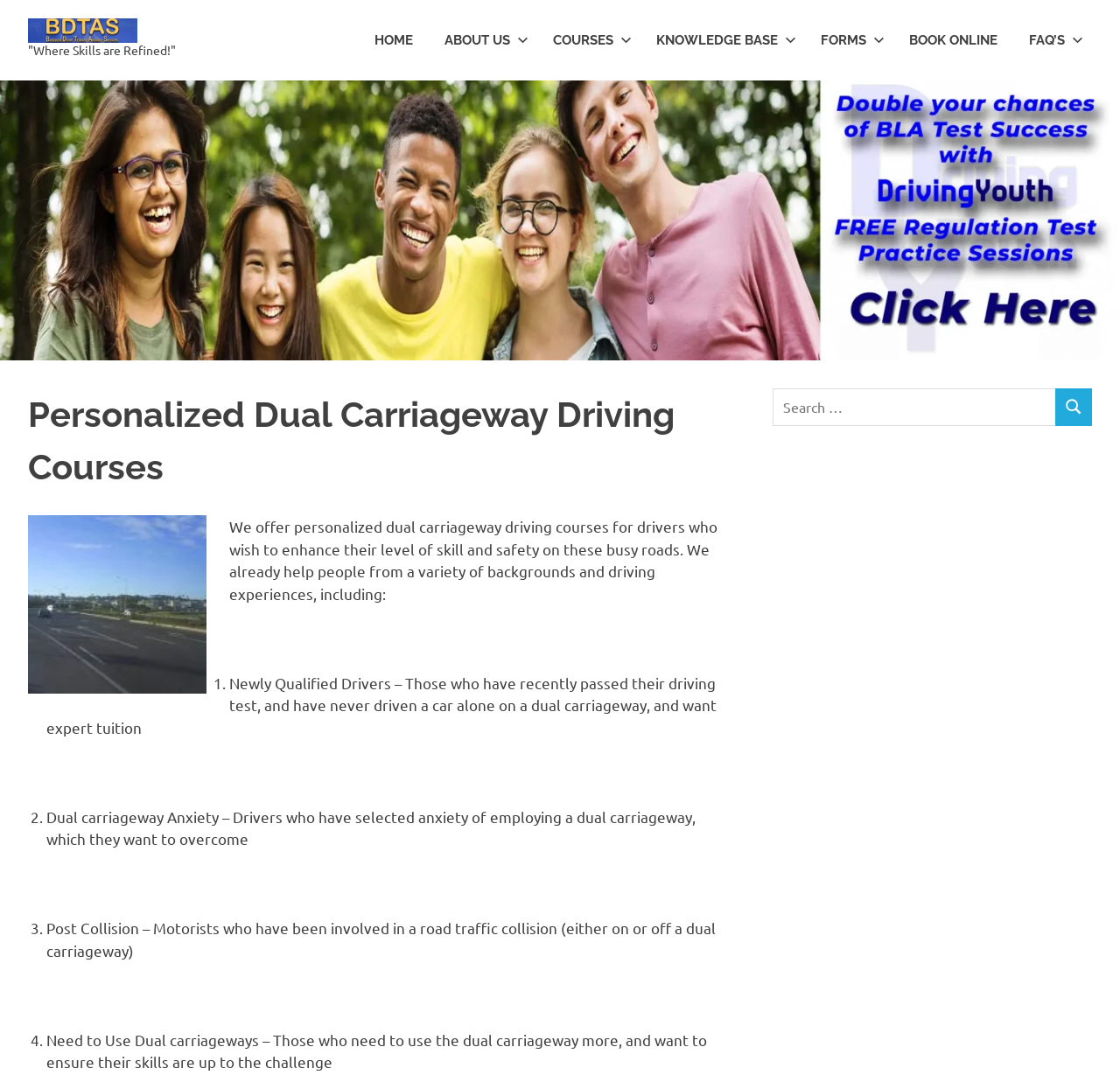What is the approach of BDTAS instructors?
Based on the image, give a concise answer in the form of a single word or short phrase.

Knowledgeable, patient, and friendly